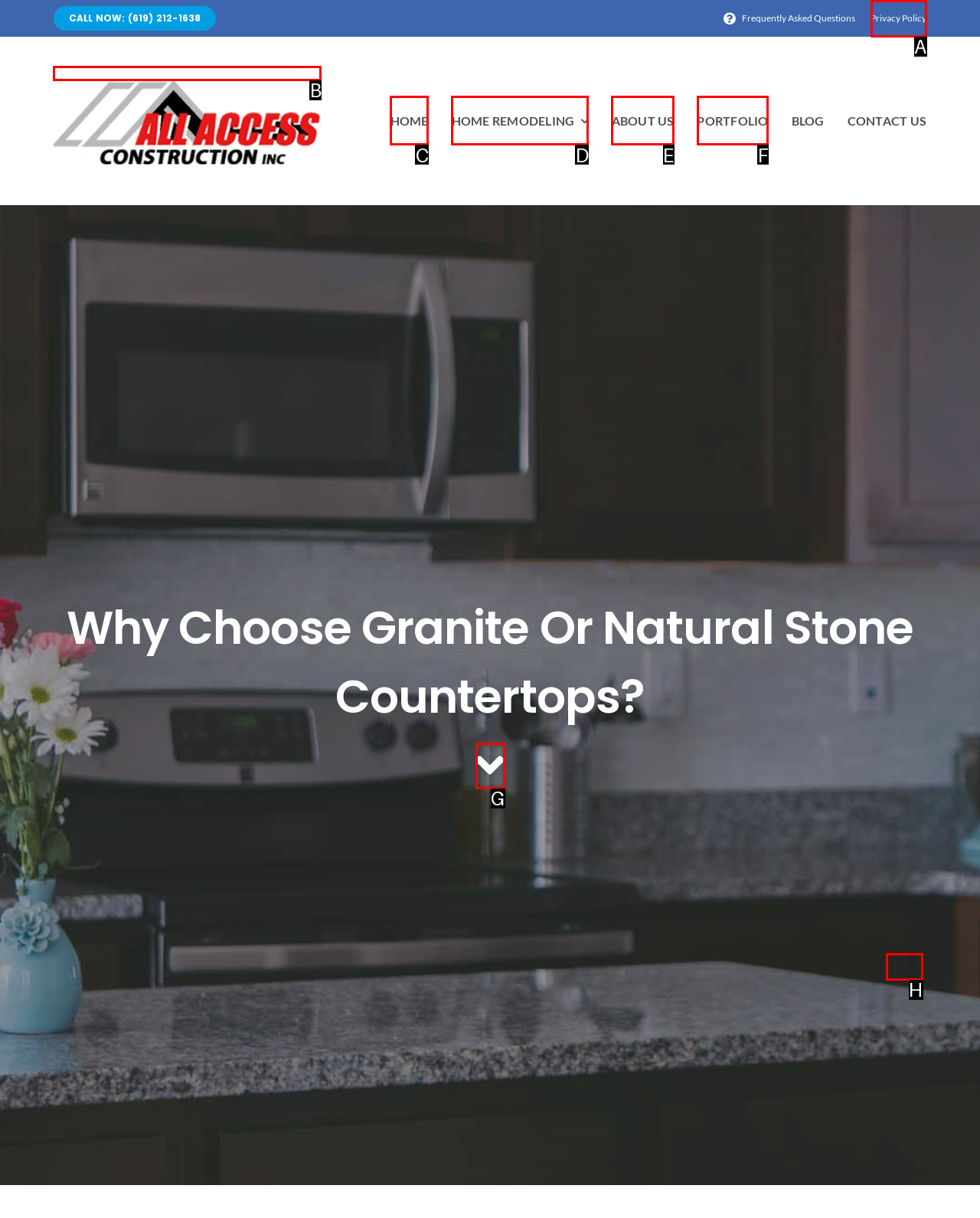Tell me which one HTML element best matches the description: HOME REMODELING Answer with the option's letter from the given choices directly.

D